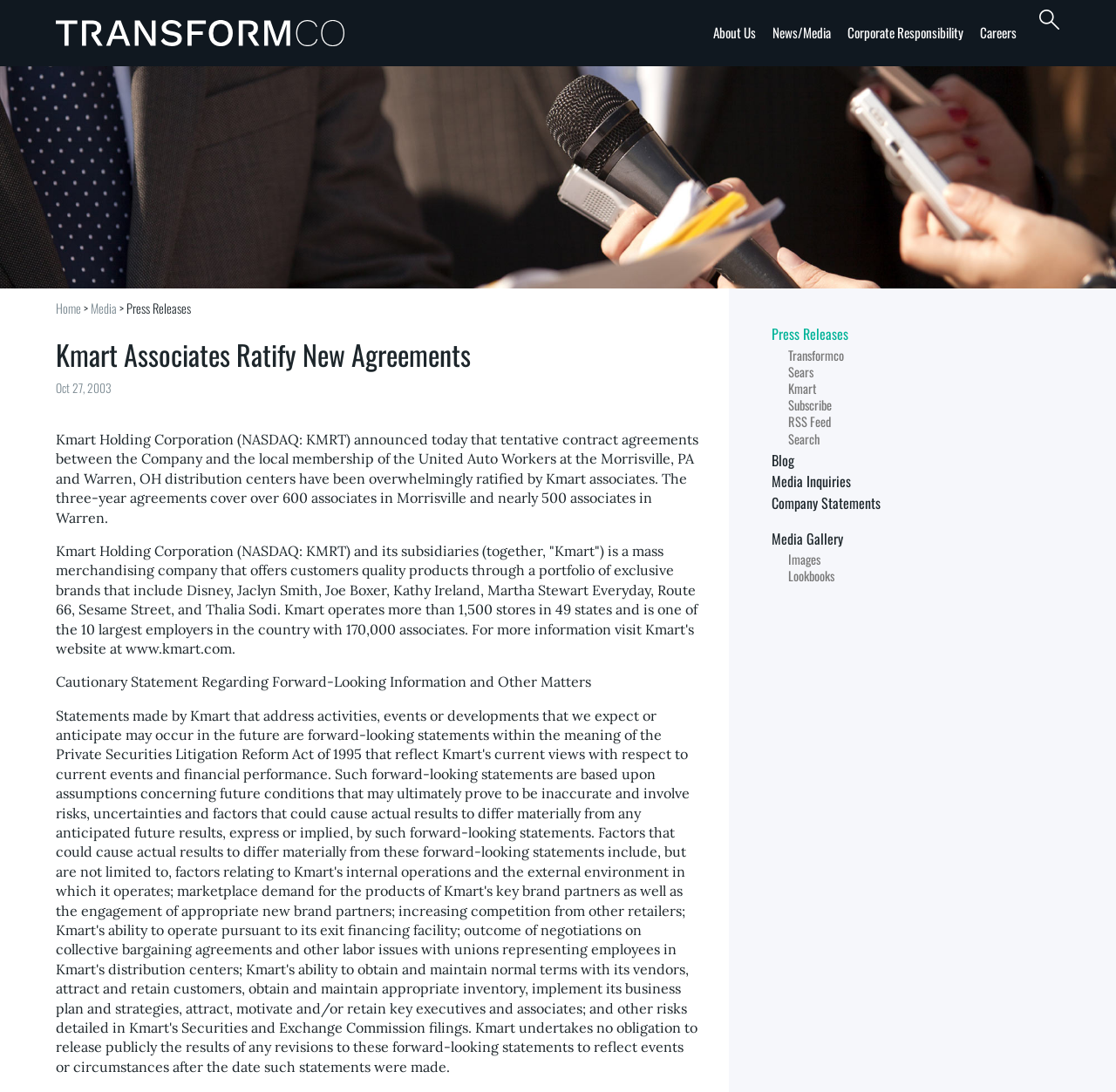Pinpoint the bounding box coordinates of the clickable element needed to complete the instruction: "Search for something". The coordinates should be provided as four float numbers between 0 and 1: [left, top, right, bottom].

[0.93, 0.021, 0.95, 0.041]